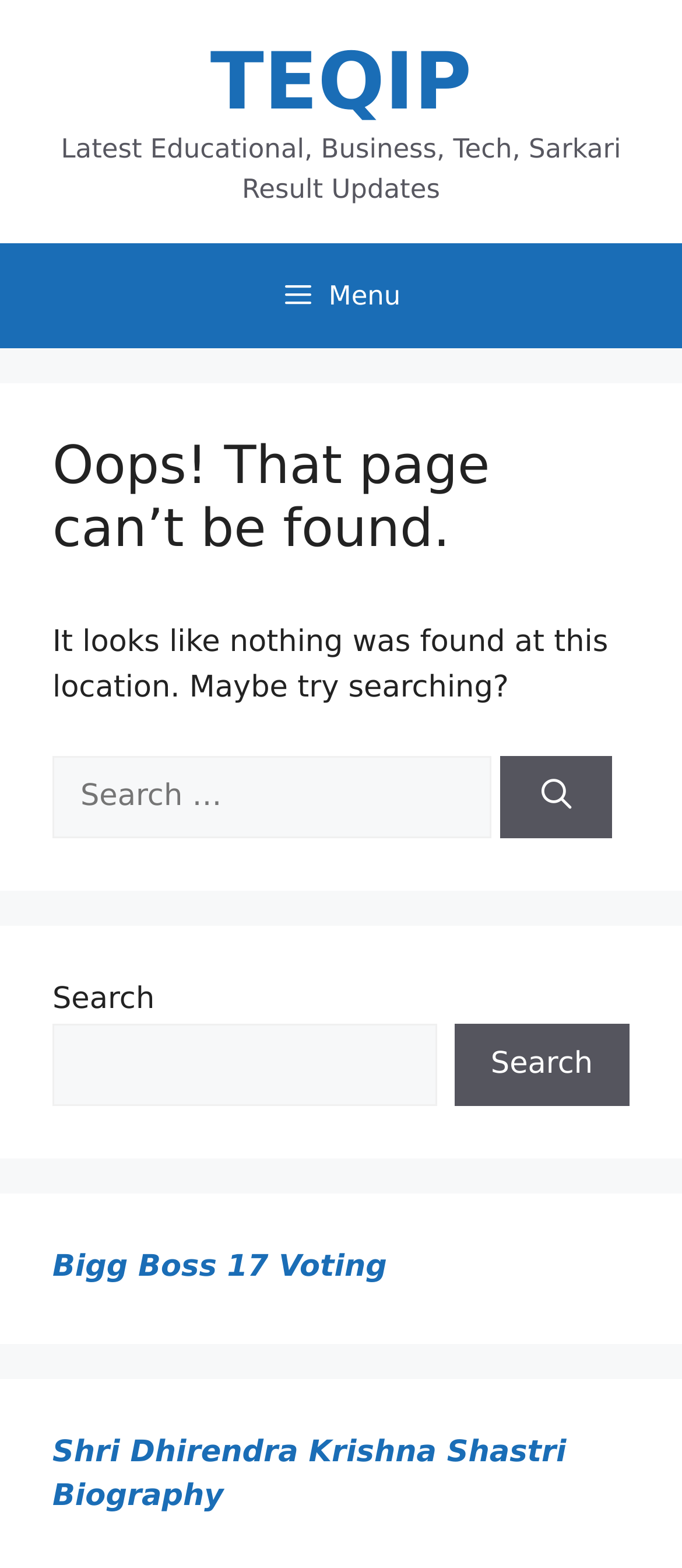Could you provide the bounding box coordinates for the portion of the screen to click to complete this instruction: "Open menu"?

[0.051, 0.155, 0.949, 0.222]